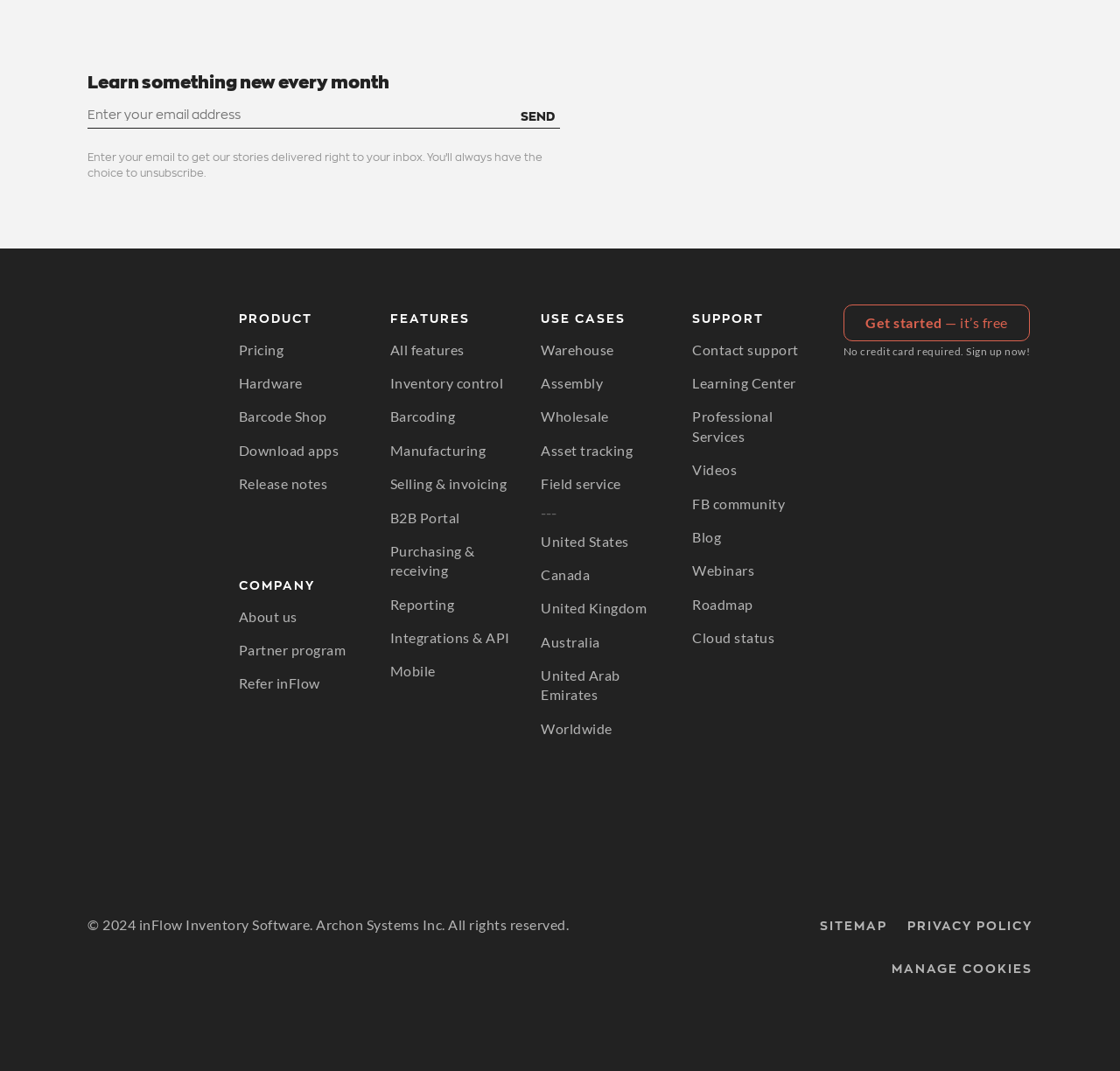Could you provide the bounding box coordinates for the portion of the screen to click to complete this instruction: "View services"?

None